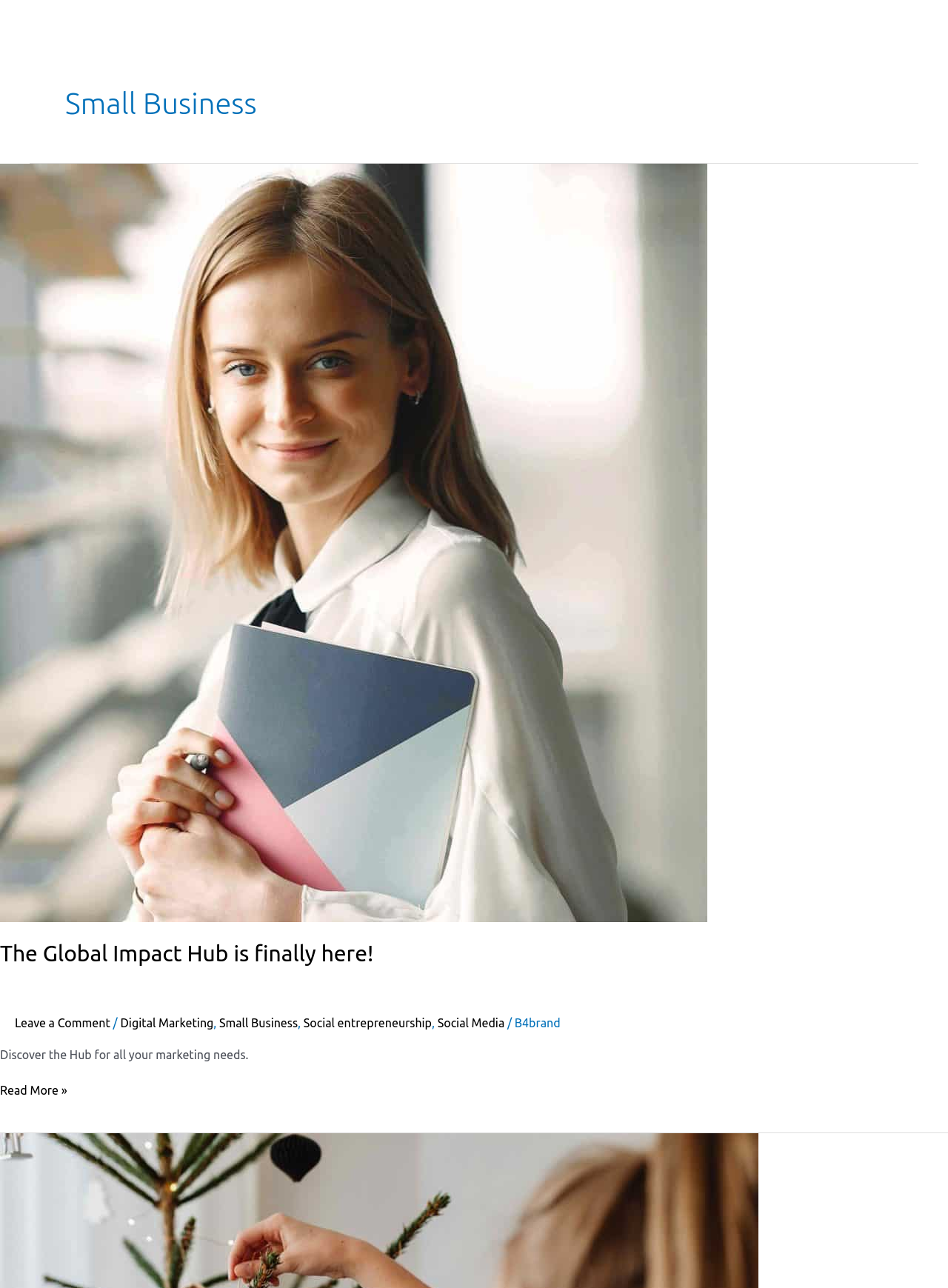What is the purpose of the hub according to the description?
Could you answer the question with a detailed and thorough explanation?

The description 'Discover the Hub for all your marketing needs.' suggests that the purpose of the hub is to cater to all the marketing needs of its users.